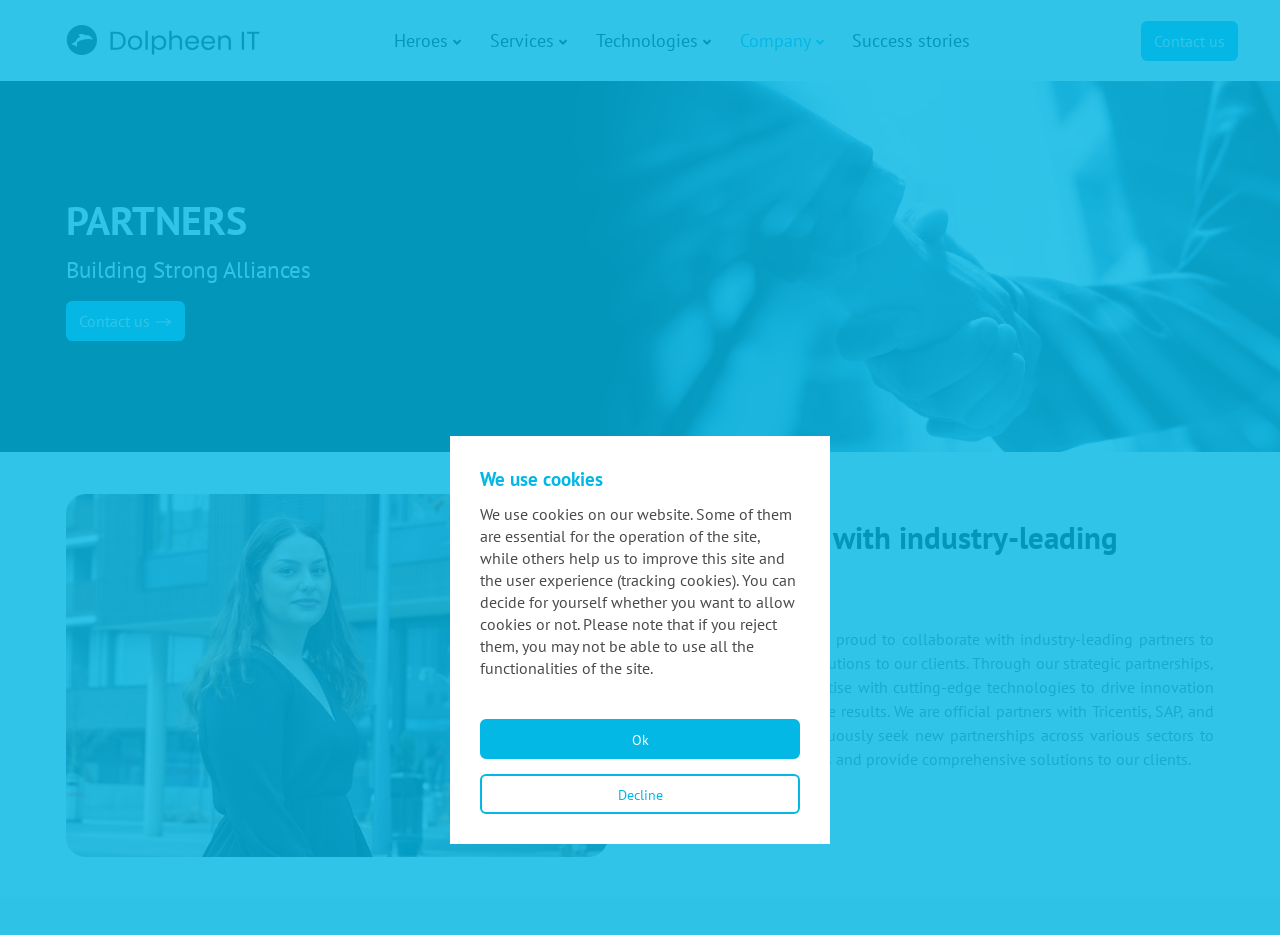Locate the bounding box coordinates of the element you need to click to accomplish the task described by this instruction: "Click on the 'Shop' link".

None